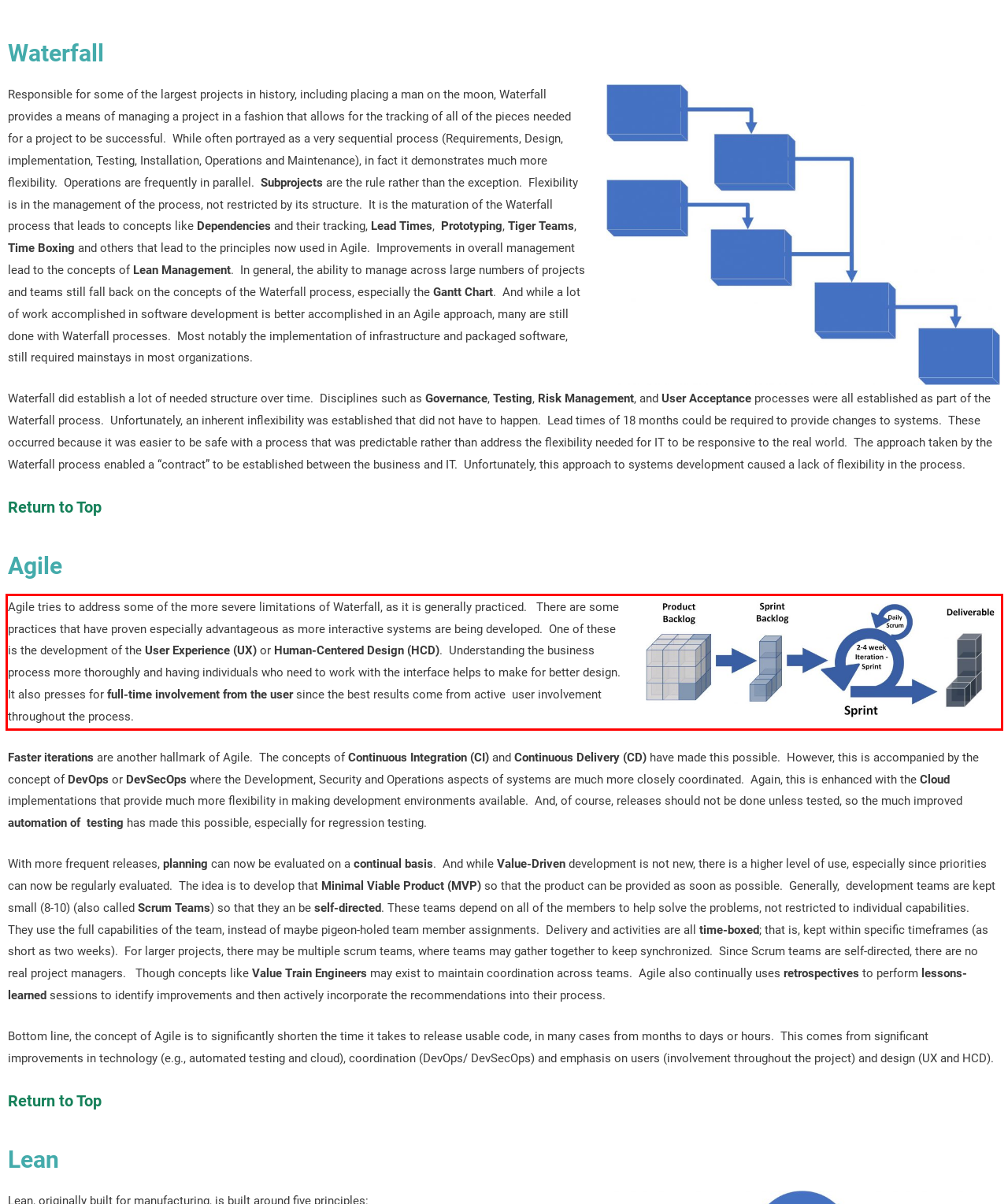Given a webpage screenshot, locate the red bounding box and extract the text content found inside it.

Agile tries to address some of the more severe limitations of Waterfall, as it is generally practiced. There are some practices that have proven especially advantageous as more interactive systems are being developed. One of these is the development of the User Experience (UX) or Human-Centered Design (HCD). Understanding the business process more thoroughly and having individuals who need to work with the interface helps to make for better design. It also presses for full-time involvement from the user since the best results come from active user involvement throughout the process.